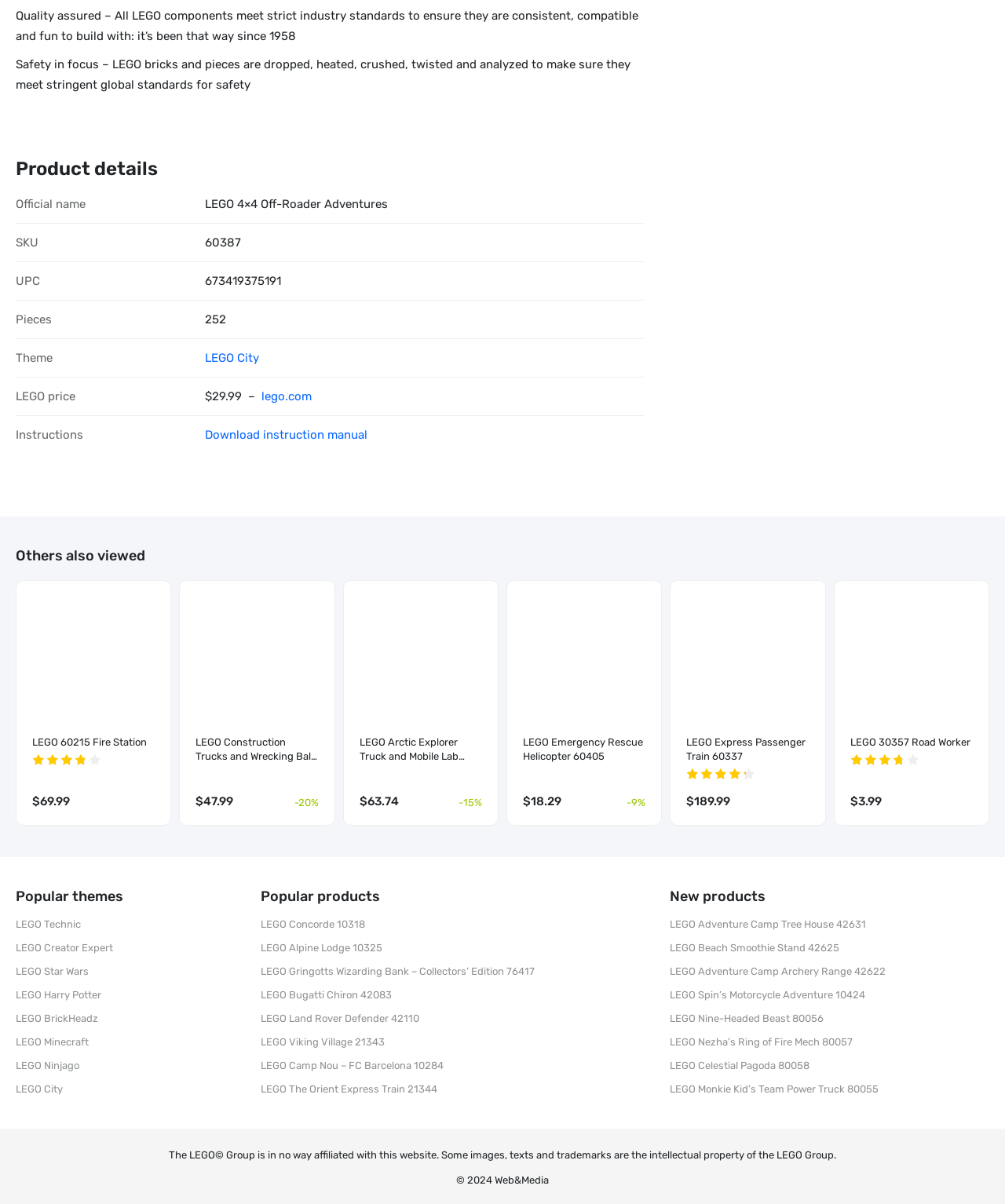Please determine the bounding box coordinates of the area that needs to be clicked to complete this task: 'View the 'LEGO 60215 Fire Station' product'. The coordinates must be four float numbers between 0 and 1, formatted as [left, top, right, bottom].

[0.016, 0.482, 0.171, 0.685]